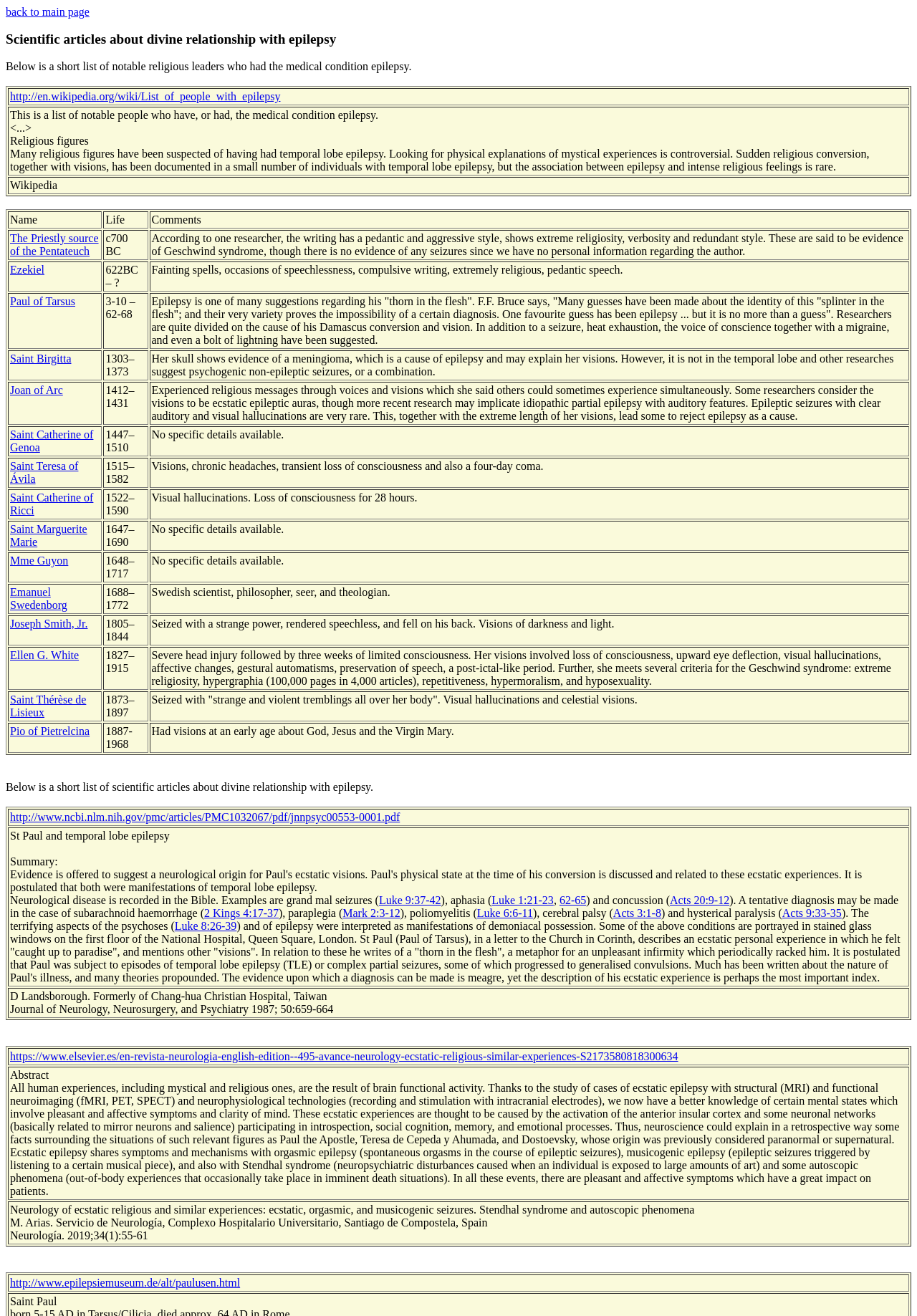Please locate the bounding box coordinates of the region I need to click to follow this instruction: "learn about Ezekiel's life".

[0.011, 0.2, 0.048, 0.21]